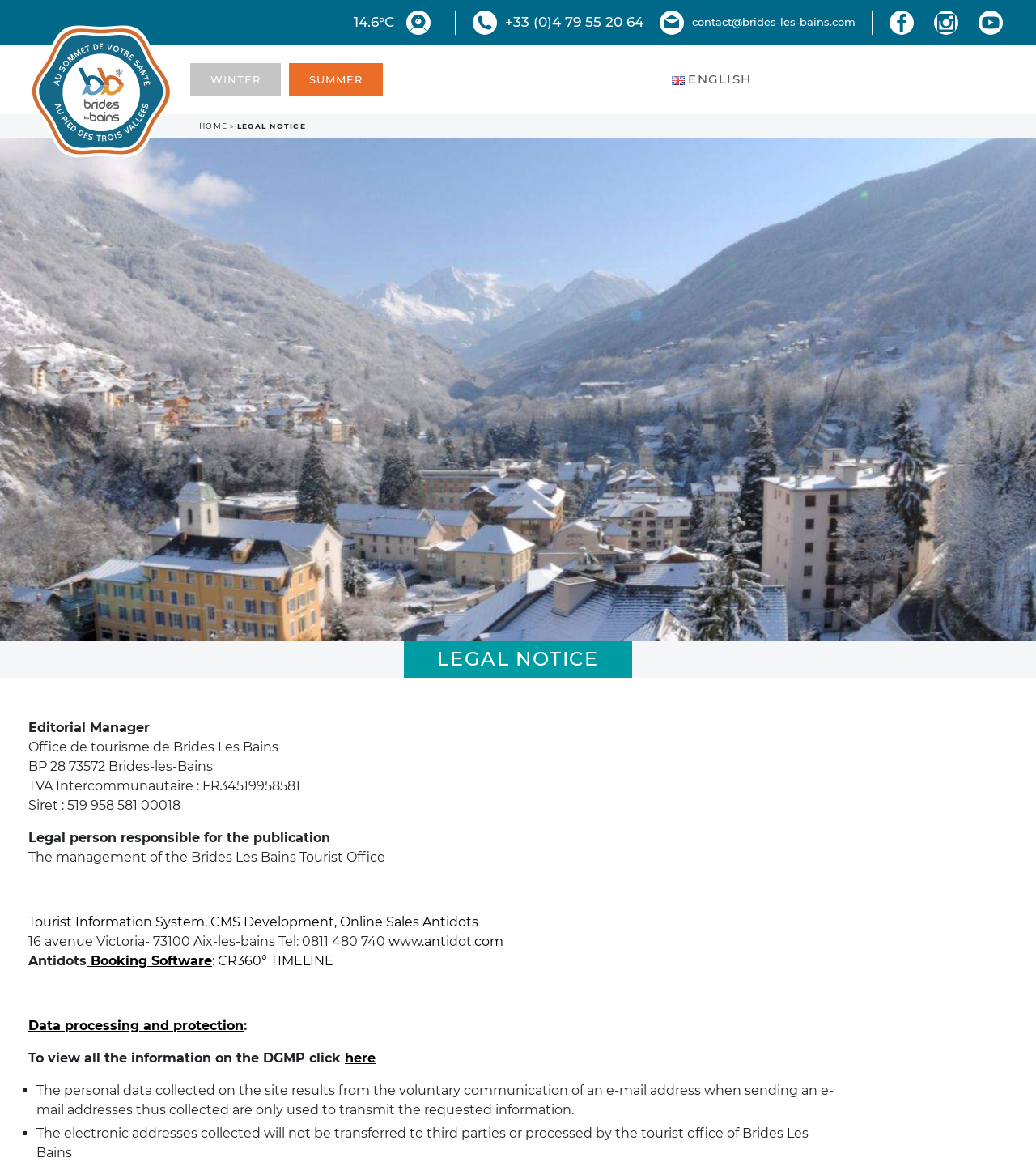What is the temperature in Brides-les-Bains?
Refer to the screenshot and respond with a concise word or phrase.

14.6°C